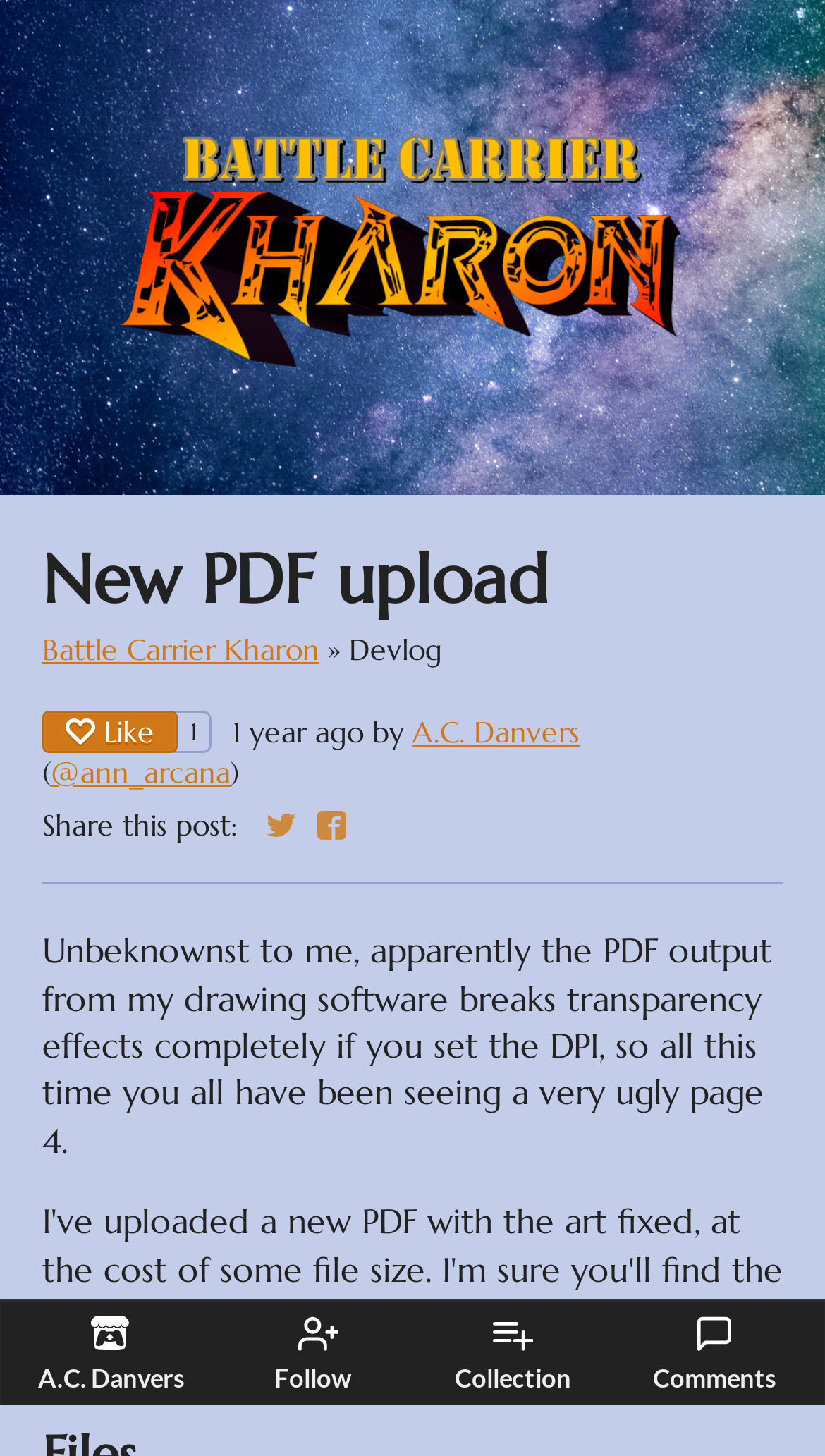Find the bounding box coordinates of the area that needs to be clicked in order to achieve the following instruction: "Follow A.C. Danvers". The coordinates should be specified as four float numbers between 0 and 1, i.e., [left, top, right, bottom].

[0.319, 0.896, 0.437, 0.957]